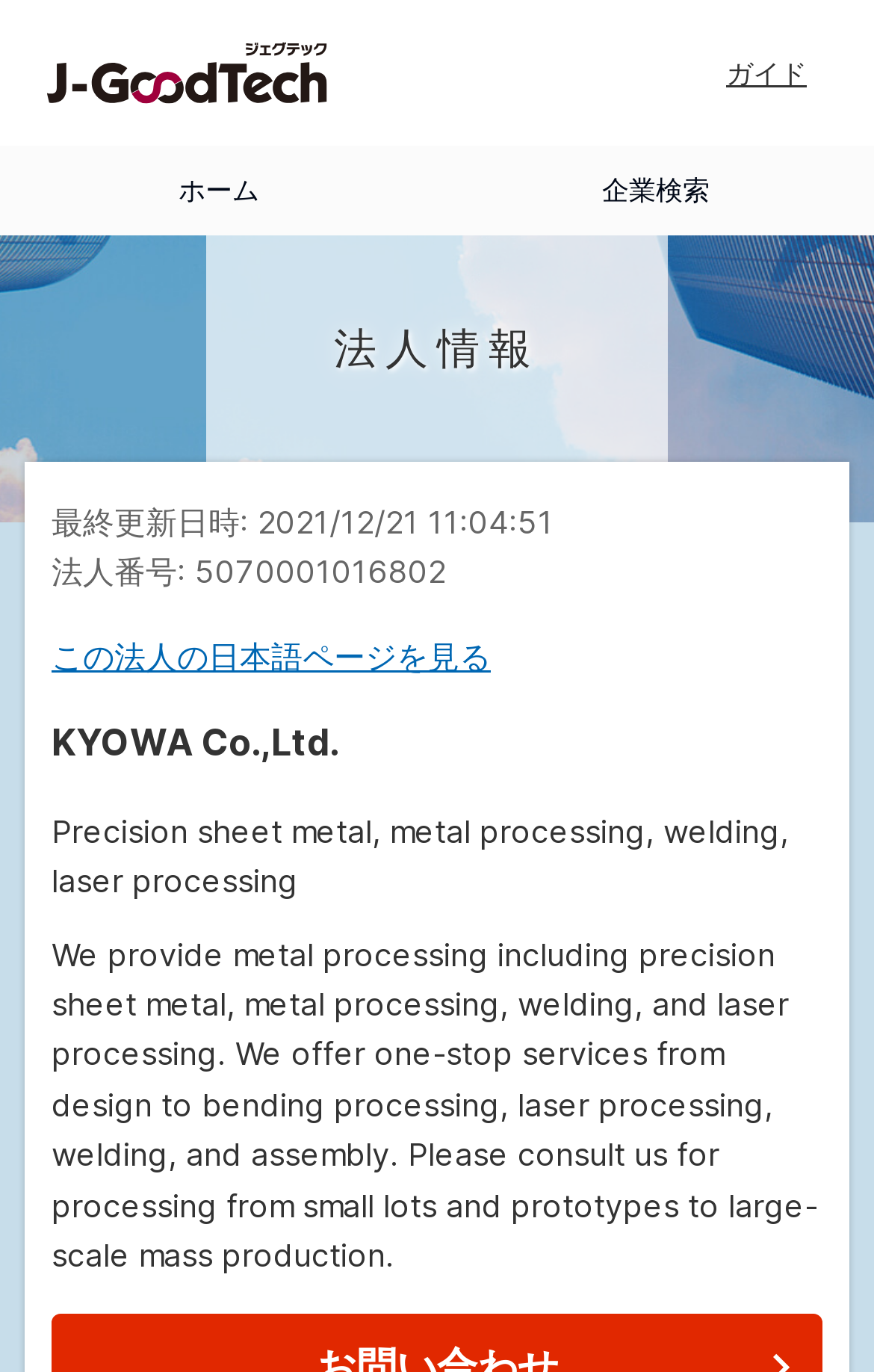Provide a thorough description of the webpage's content and layout.

The webpage is a corporate appeal page for KYOWA Co.,Ltd., a company that provides metal processing services. At the top left corner, there is a link to the homepage, and next to it, a link to search for companies. On the top right corner, there is a link to a guide and another link with an image.

Below the top navigation links, there is a heading that reads "法人情報" (Corporate Information). Under this heading, there are several lines of text that provide information about the company, including the last update date and time, corporate number, and a link to view the company's Japanese page.

Further down, there is a heading that displays the company name, KYOWA Co.,Ltd. Below this heading, there is a brief description of the company's services, which includes precision sheet metal, metal processing, welding, and laser processing. This is followed by a longer paragraph that provides more details about the company's services, including its one-stop services from design to assembly and its ability to handle small lots and prototypes to large-scale mass production.